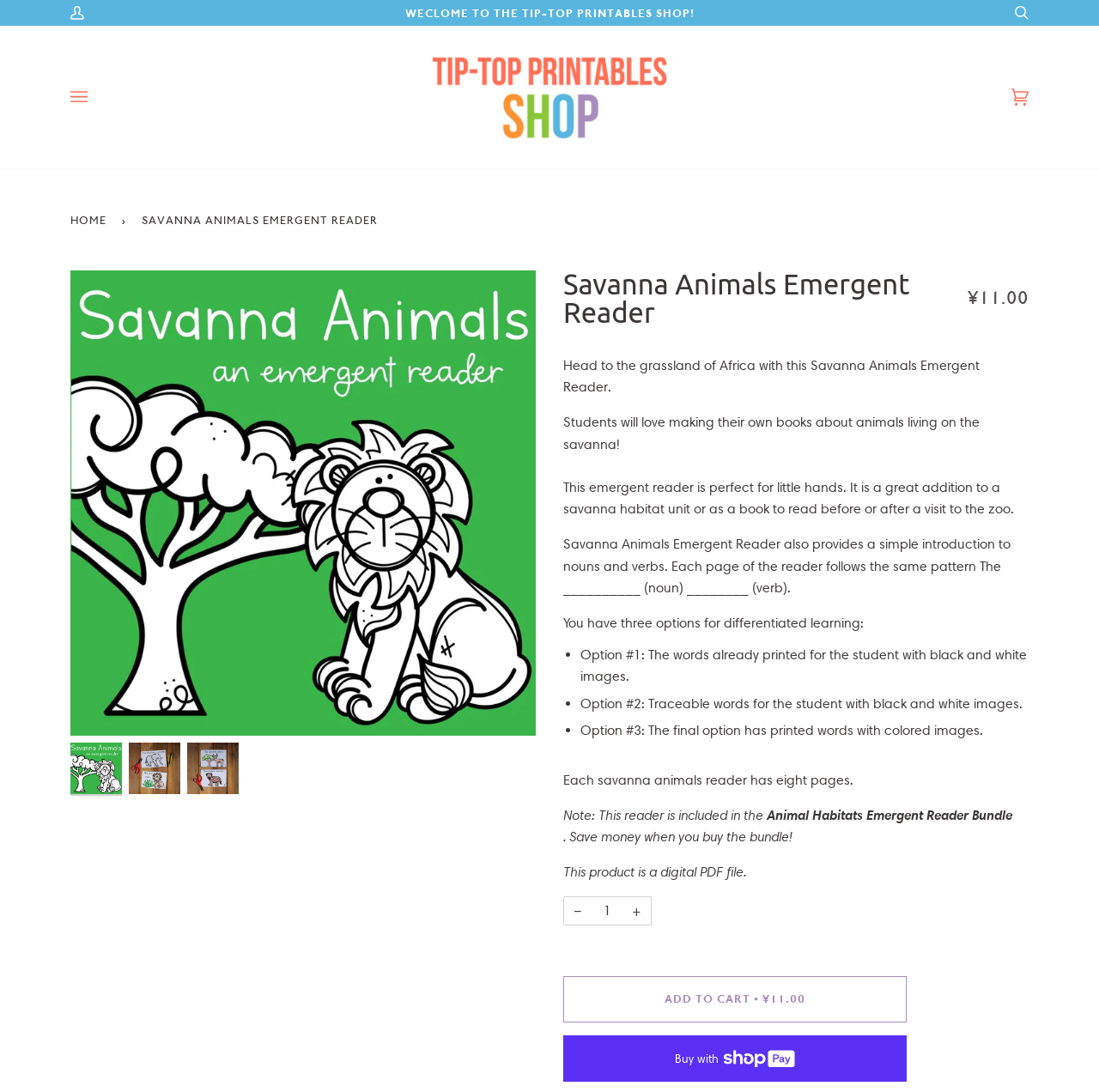Identify the bounding box for the element characterized by the following description: "alt="Savanna Animals Emergent Reader"".

[0.117, 0.68, 0.164, 0.727]